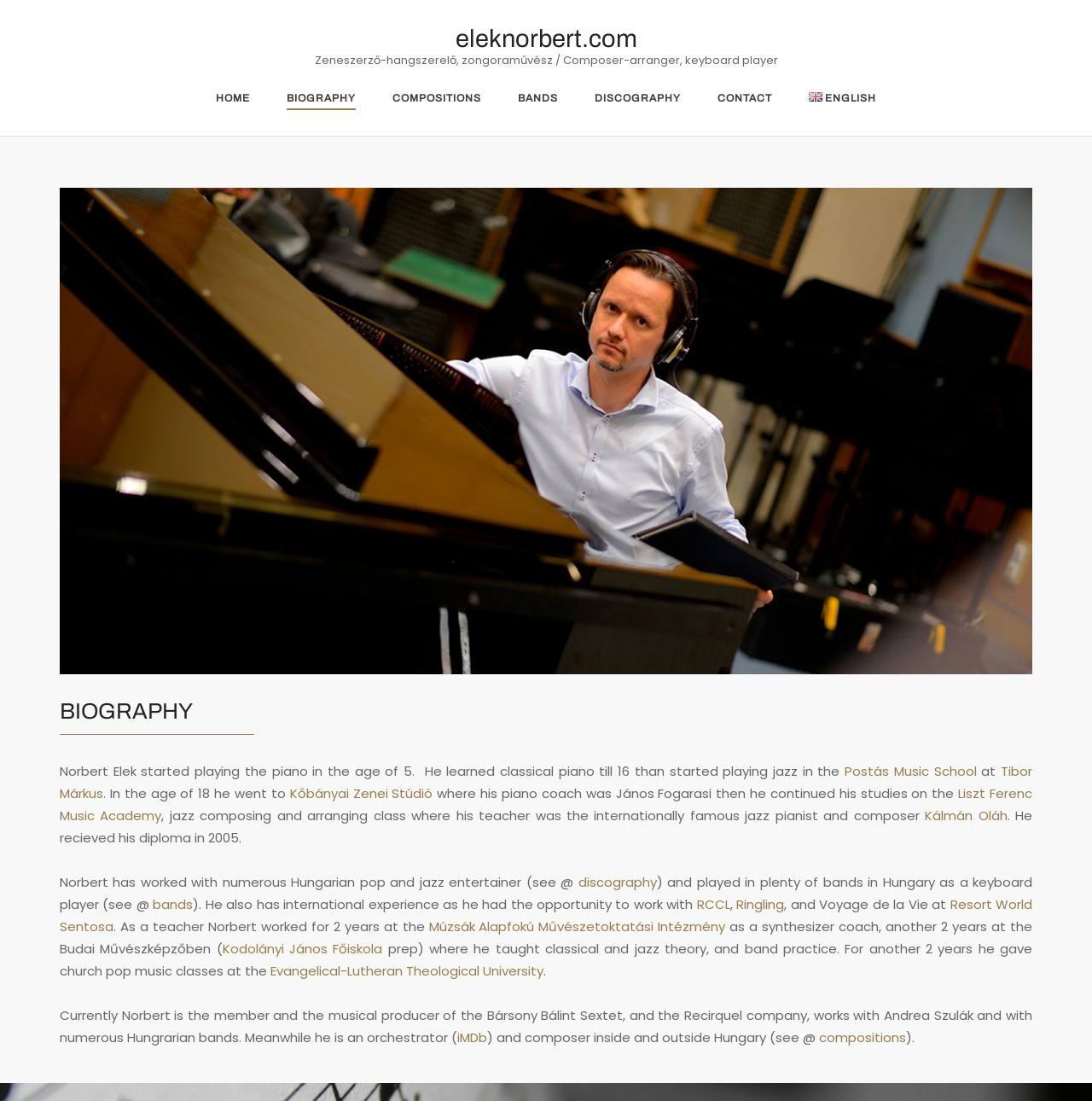Pinpoint the bounding box coordinates of the clickable element needed to complete the instruction: "Visit the Postás Music School website". The coordinates should be provided as four float numbers between 0 and 1: [left, top, right, bottom].

[0.774, 0.693, 0.894, 0.709]